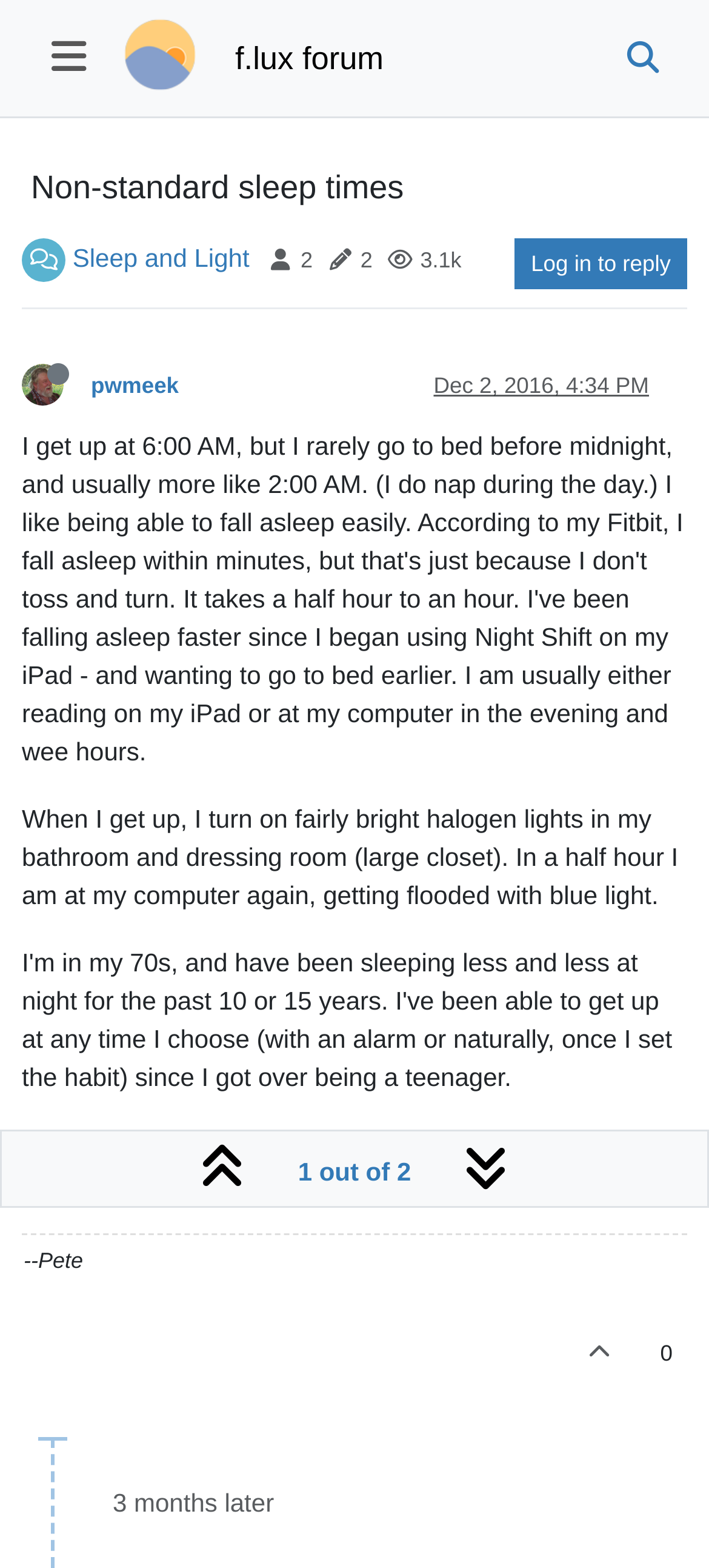What is the date and time of the post?
Please provide a comprehensive answer based on the details in the screenshot.

I found the date and time by looking at the link element with the text 'Dec 2, 2016, 4:34 PM' which is located below the user avatar image.